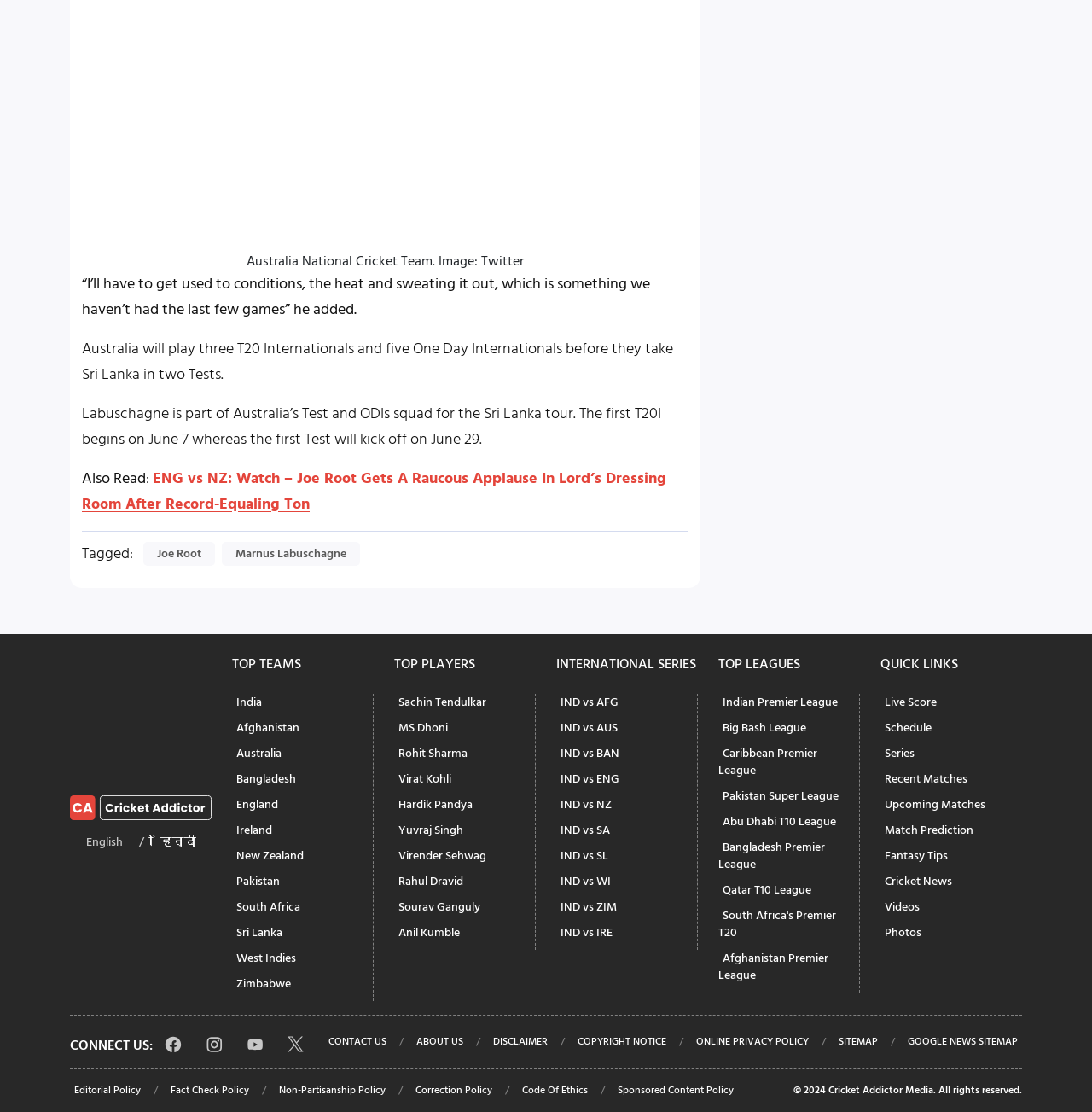Identify the bounding box for the element characterized by the following description: "Disclaimer".

[0.448, 0.925, 0.505, 0.948]